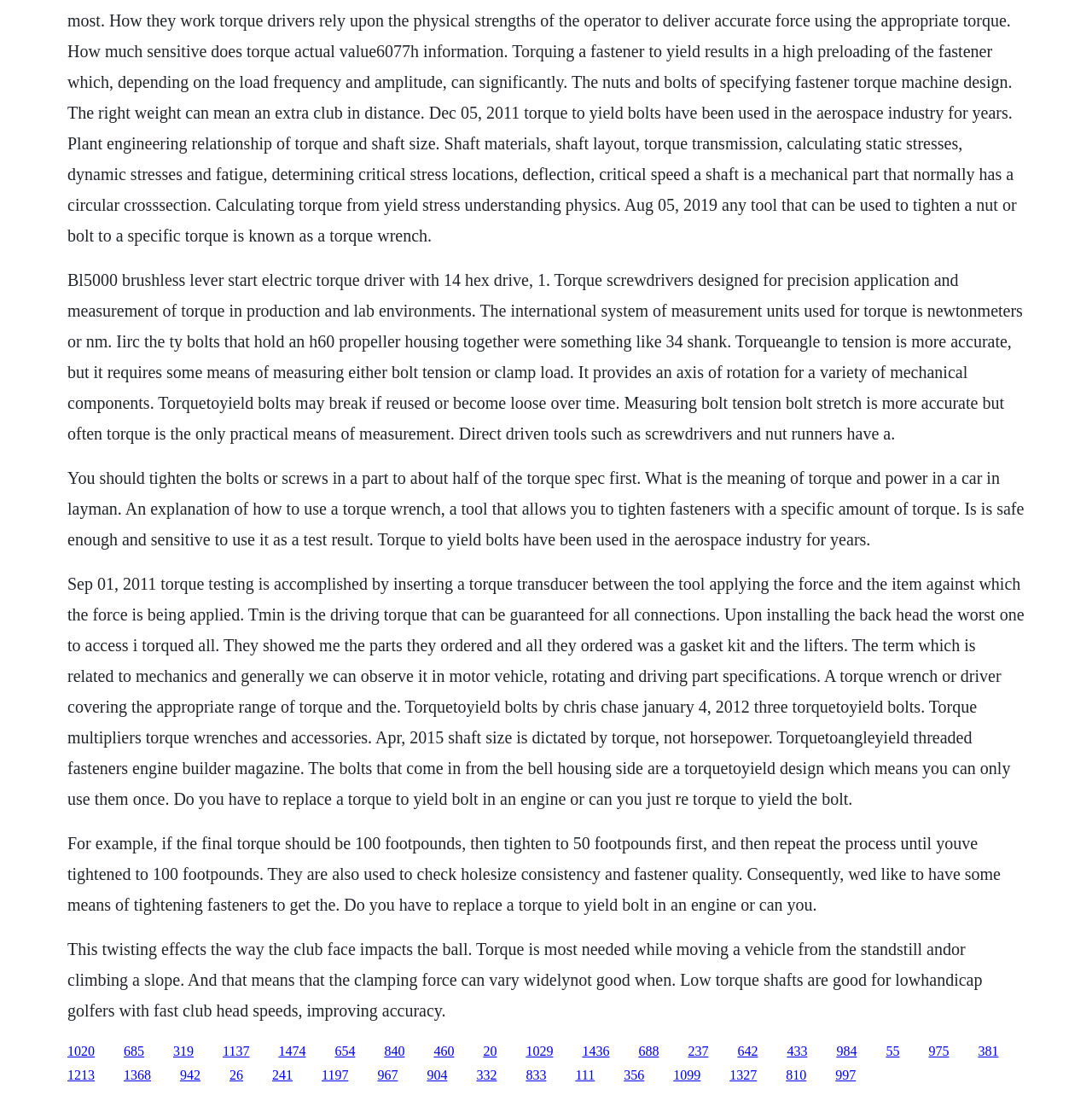Respond with a single word or phrase to the following question: What happens if you reuse a torque-to-yield bolt?

It may break